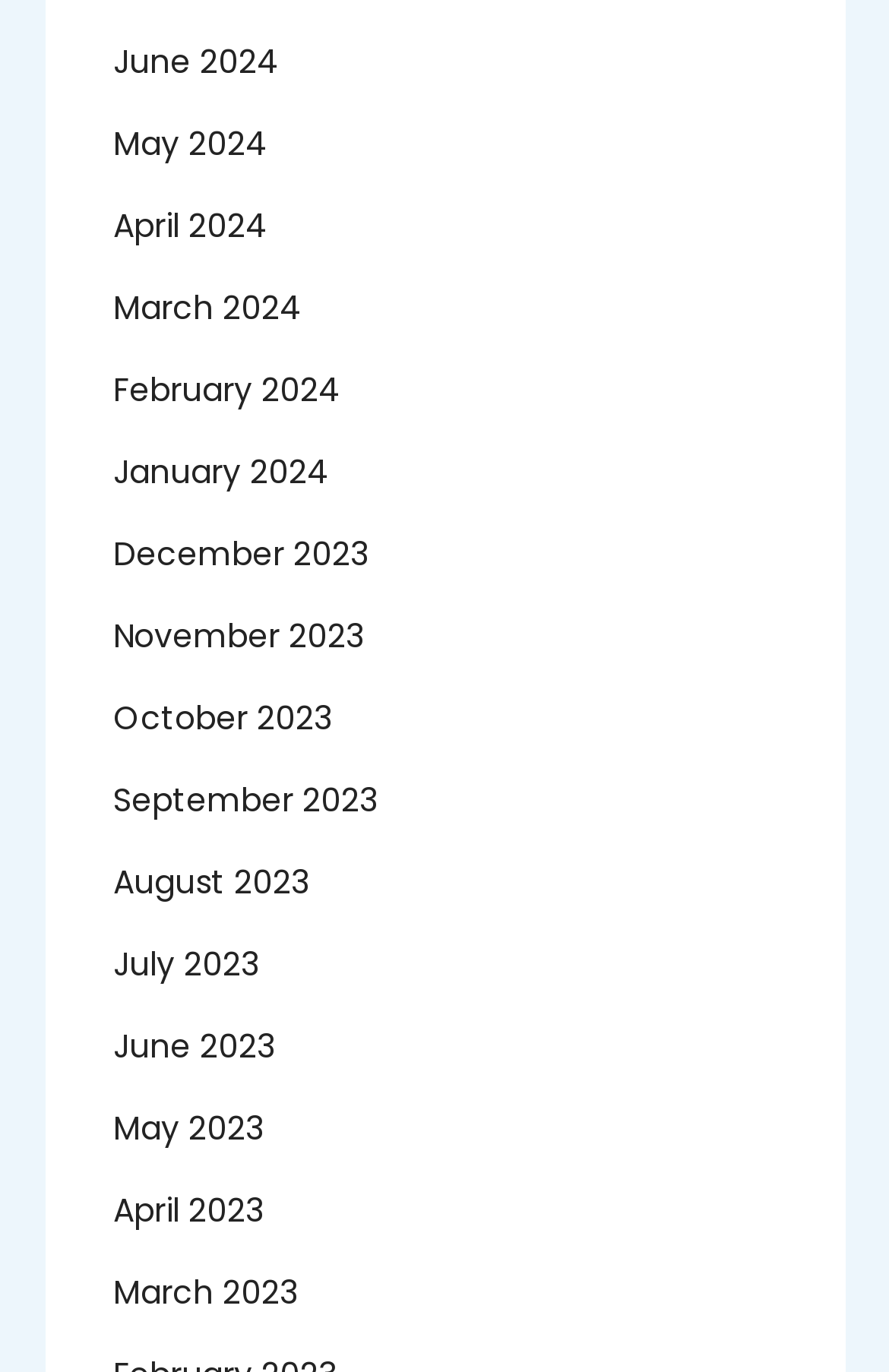How many links are on the webpage?
Please ensure your answer is as detailed and informative as possible.

I counted the number of links on the webpage and found that there are 20 links in total, each representing a month-year combination.